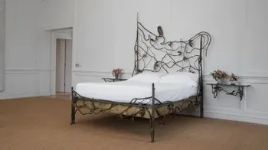Refer to the screenshot and give an in-depth answer to this question: Where is the exhibition 'Claude and François-Xavier Lalanne. Planète Lalanne' taking place?

The caption provides the location of the exhibition, stating that it is being held at Palazzo Rota Ivancich in Venice, Italy, from April 17, 2024, to November 3, 2024.